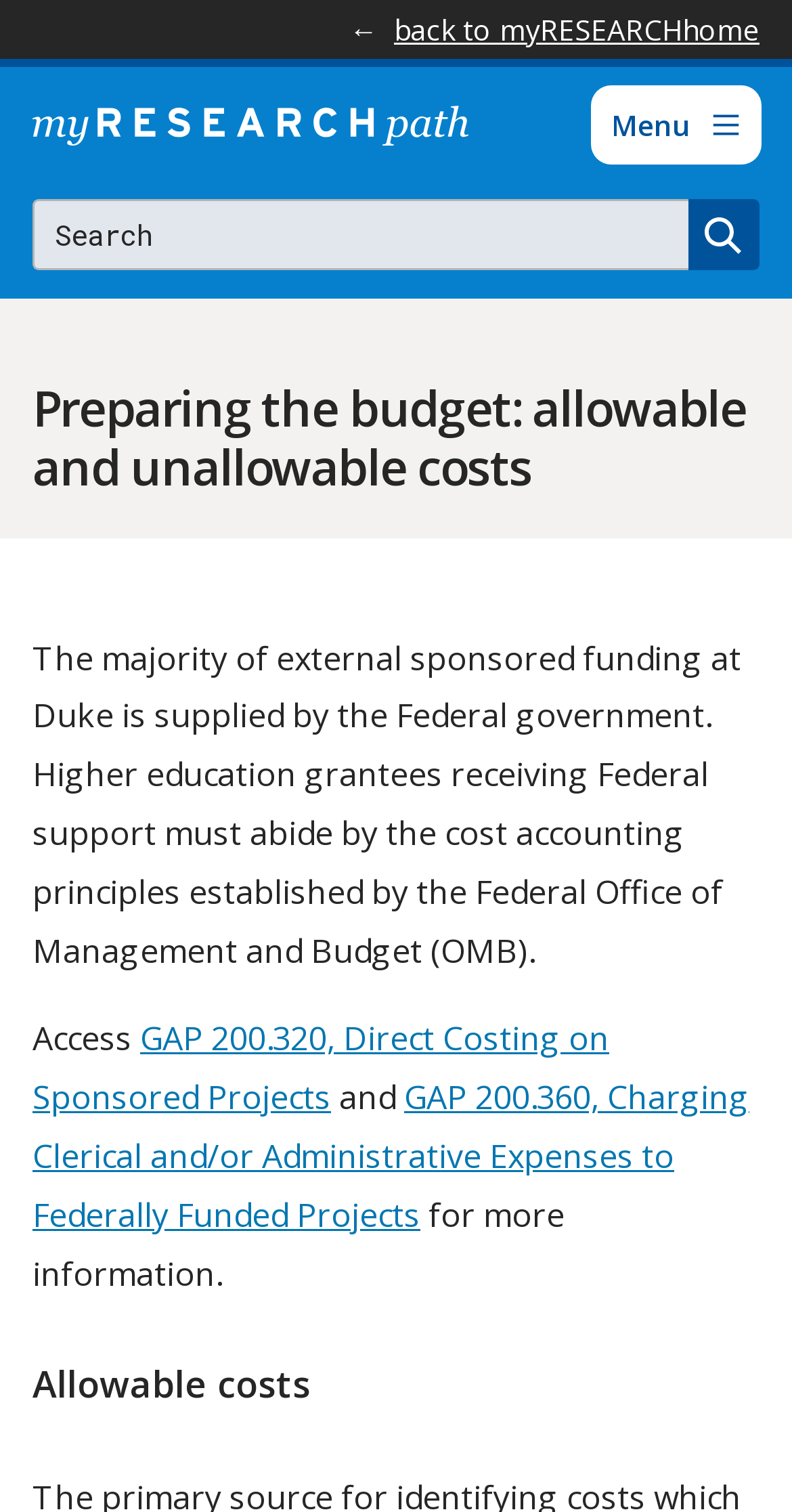Extract the bounding box of the UI element described as: "parent_node: Search name="term" placeholder="Search"".

[0.041, 0.132, 0.869, 0.179]